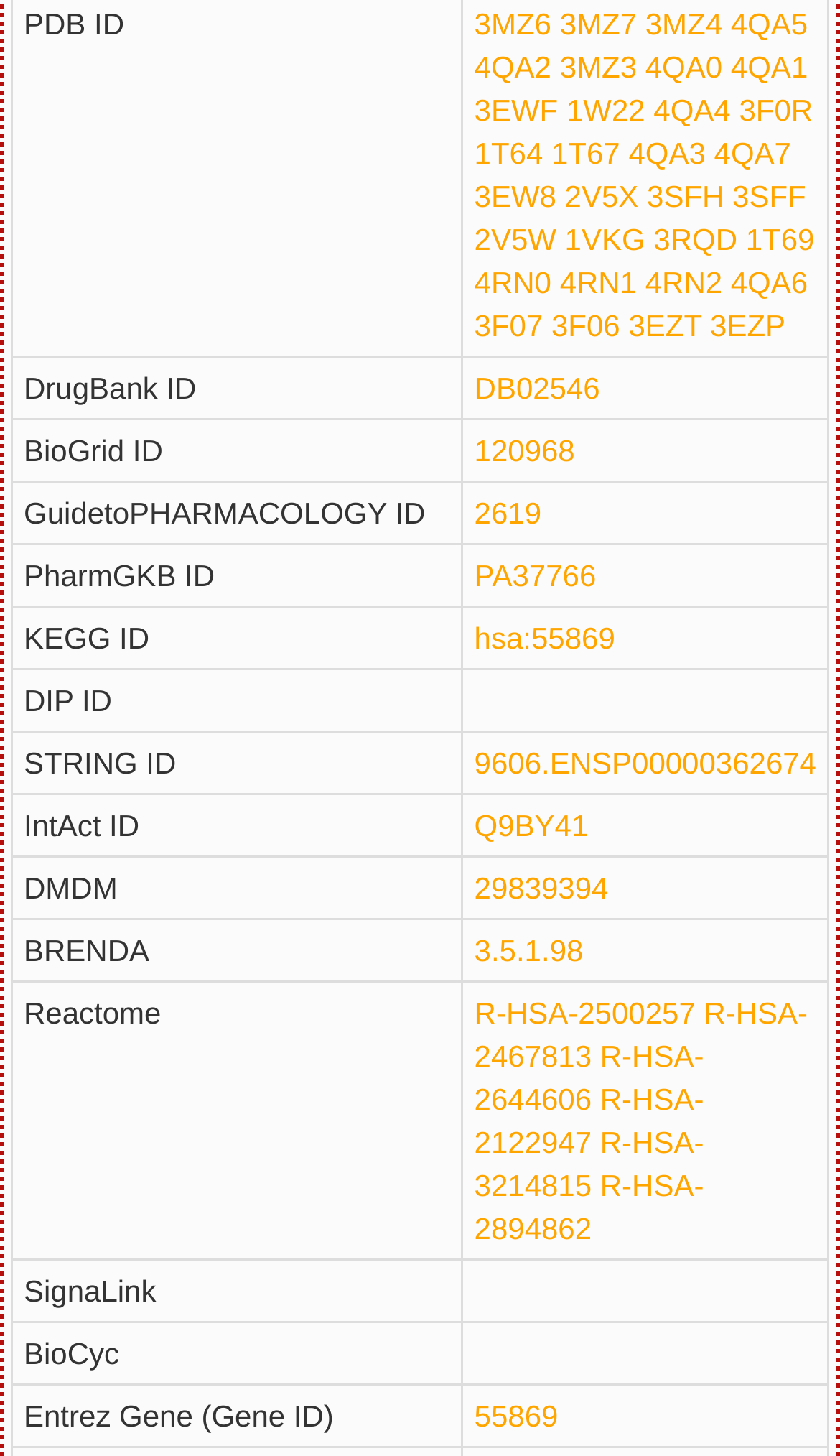Could you indicate the bounding box coordinates of the region to click in order to complete this instruction: "Click the link 'hsa:55869'".

[0.565, 0.426, 0.732, 0.45]